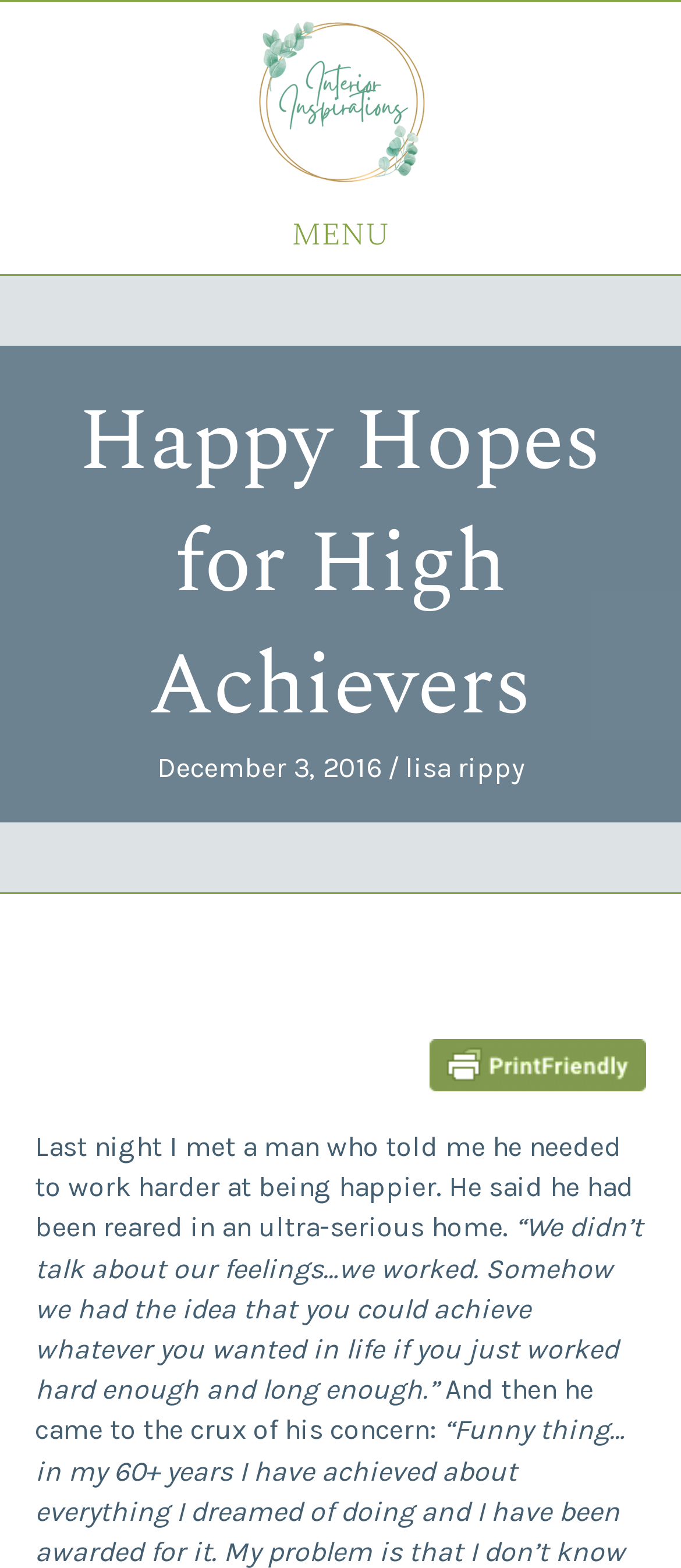Refer to the image and offer a detailed explanation in response to the question: What is the purpose of the button?

I found the purpose of the button by looking at the link element that says 'Print Friendly, PDF & Email' which is located at the bottom of the page and has an image associated with it.